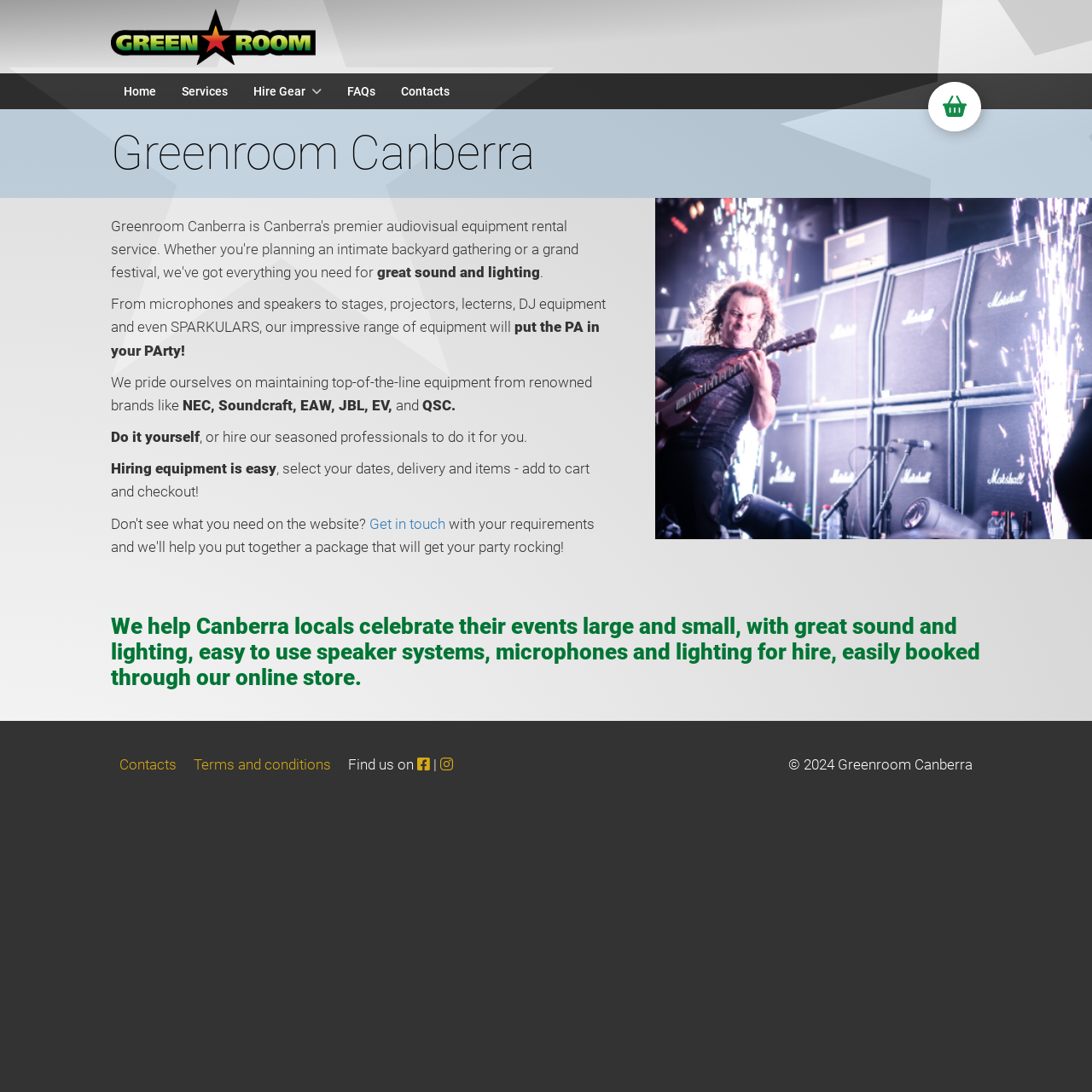Find the bounding box coordinates of the element to click in order to complete the given instruction: "Get in touch."

[0.338, 0.472, 0.408, 0.487]